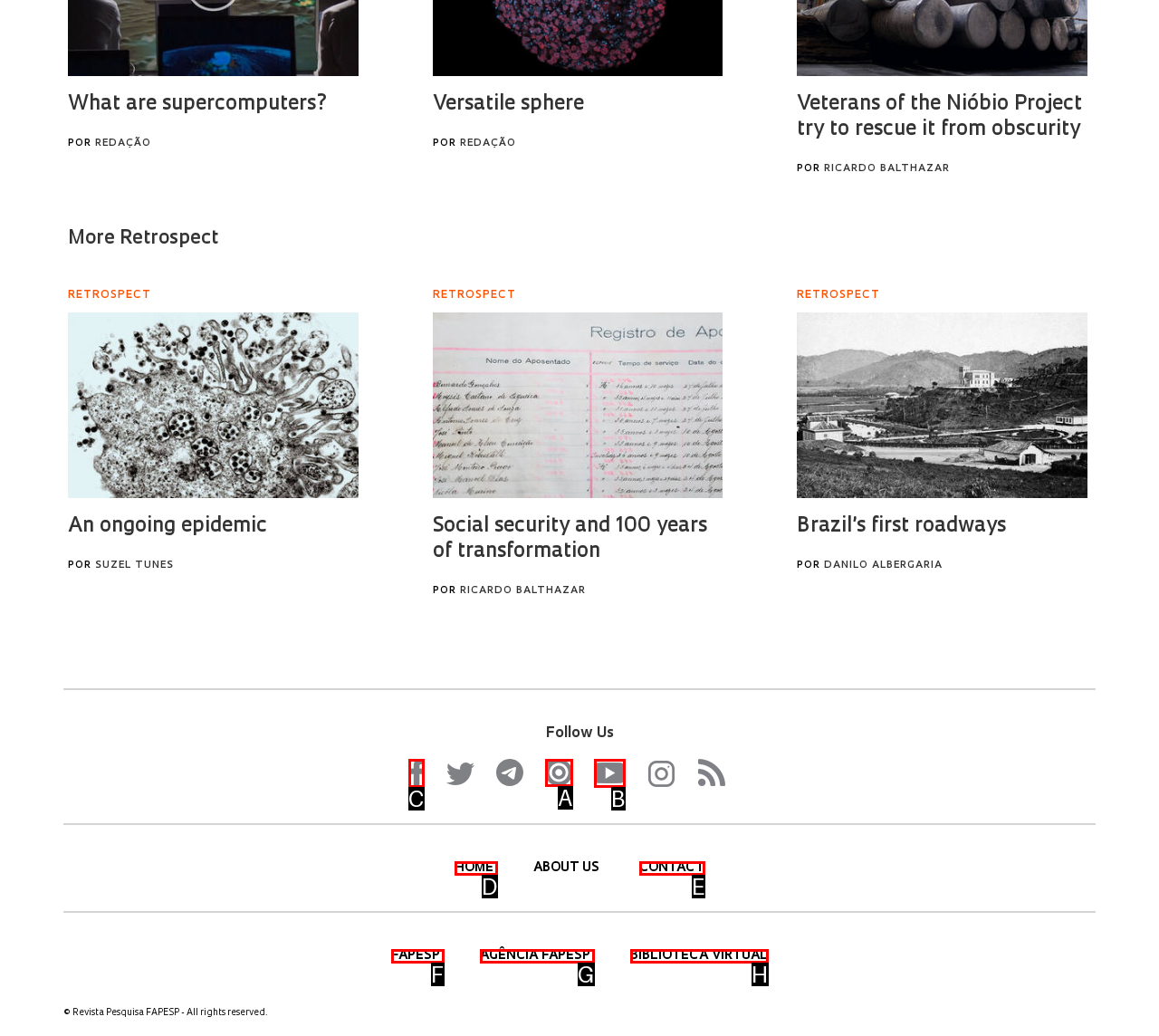Identify the correct UI element to click to follow this instruction: Follow us on Facebook
Respond with the letter of the appropriate choice from the displayed options.

C